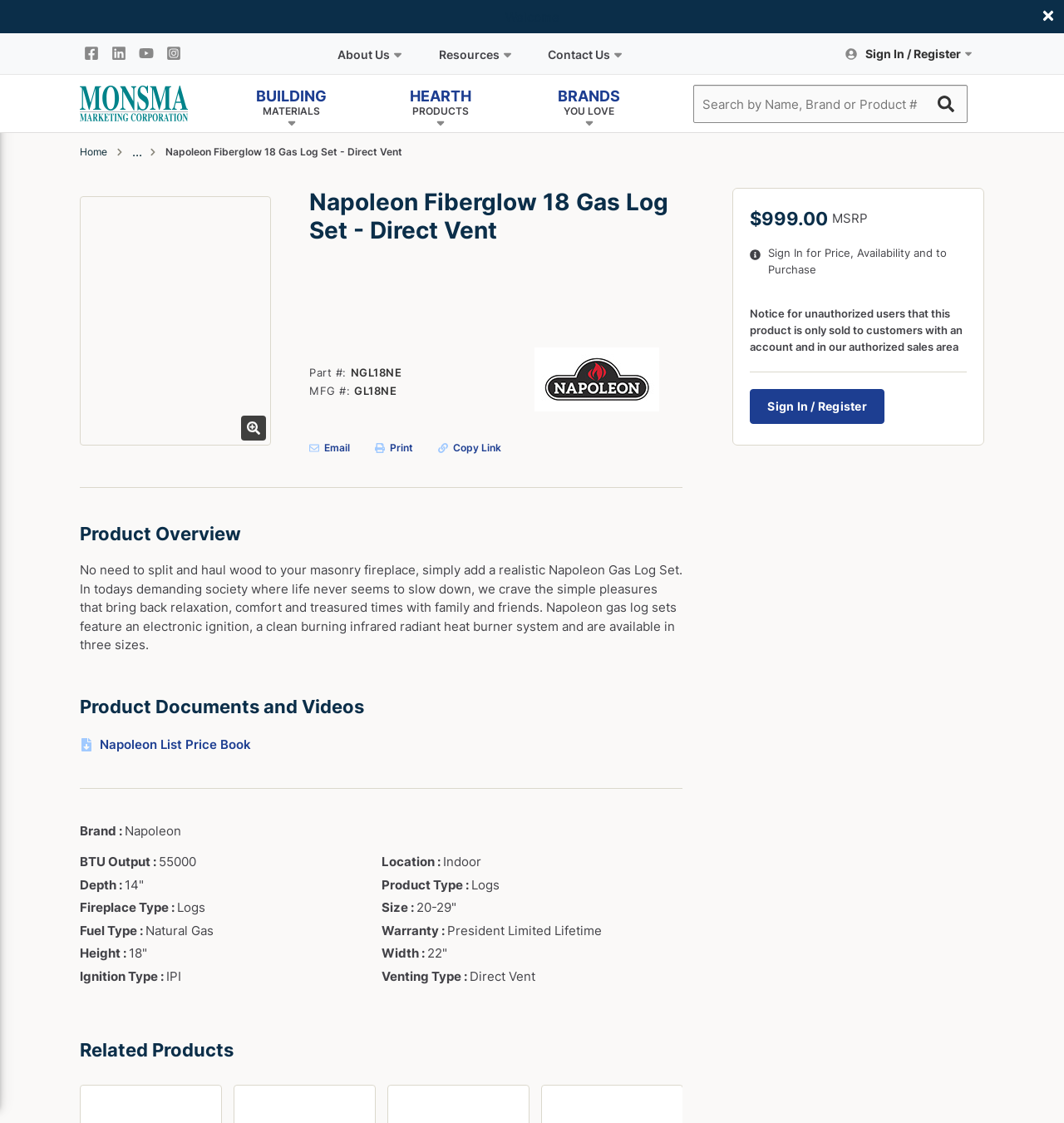Highlight the bounding box coordinates of the element you need to click to perform the following instruction: "Sign In or Register An Account."

[0.783, 0.03, 0.925, 0.067]